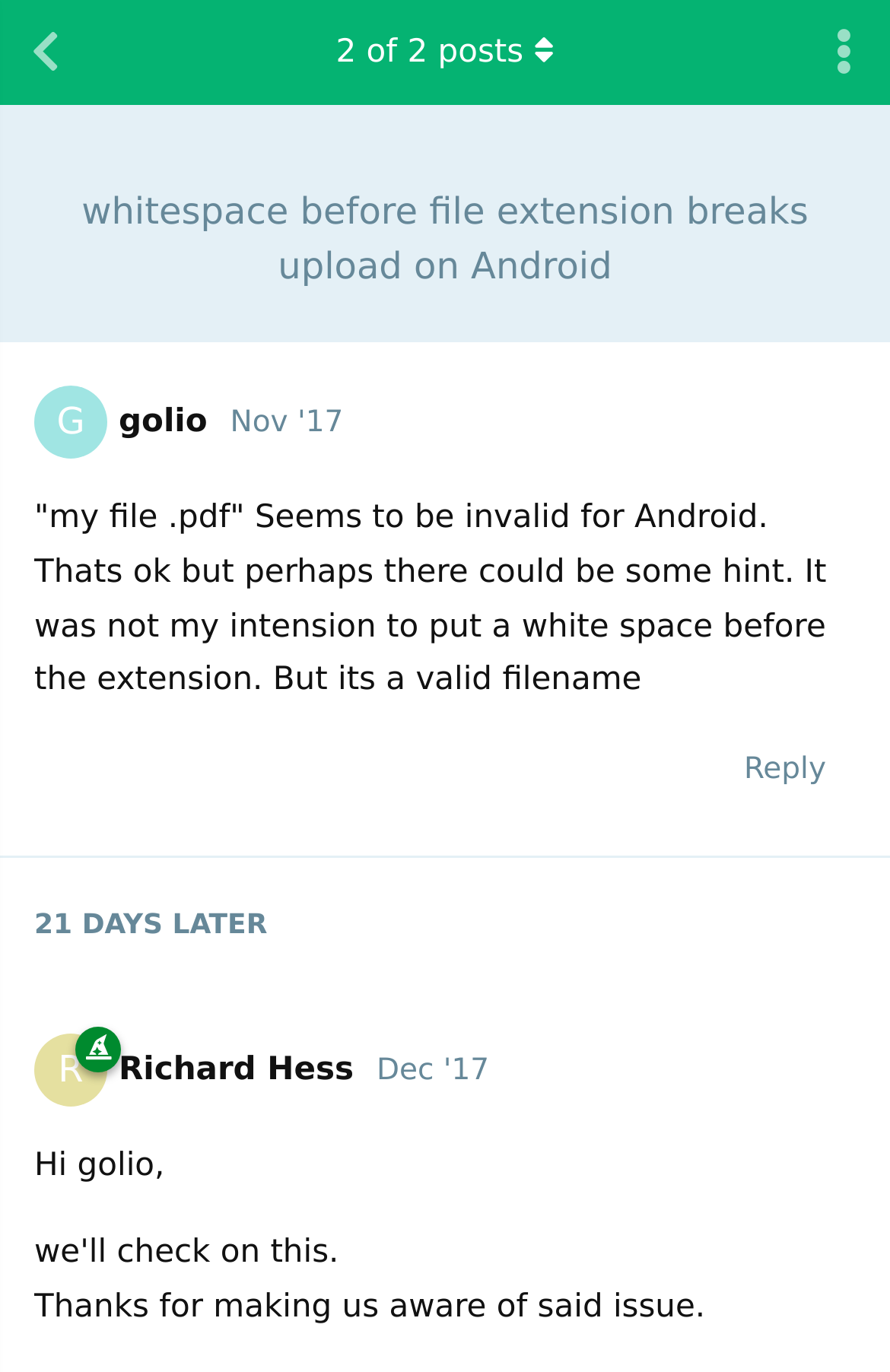Based on what you see in the screenshot, provide a thorough answer to this question: What is the name of the person who made the original post?

I found the name of the person who made the original post by looking at the heading 'G golio' above the original post, which indicates that G golio is the author of the post.